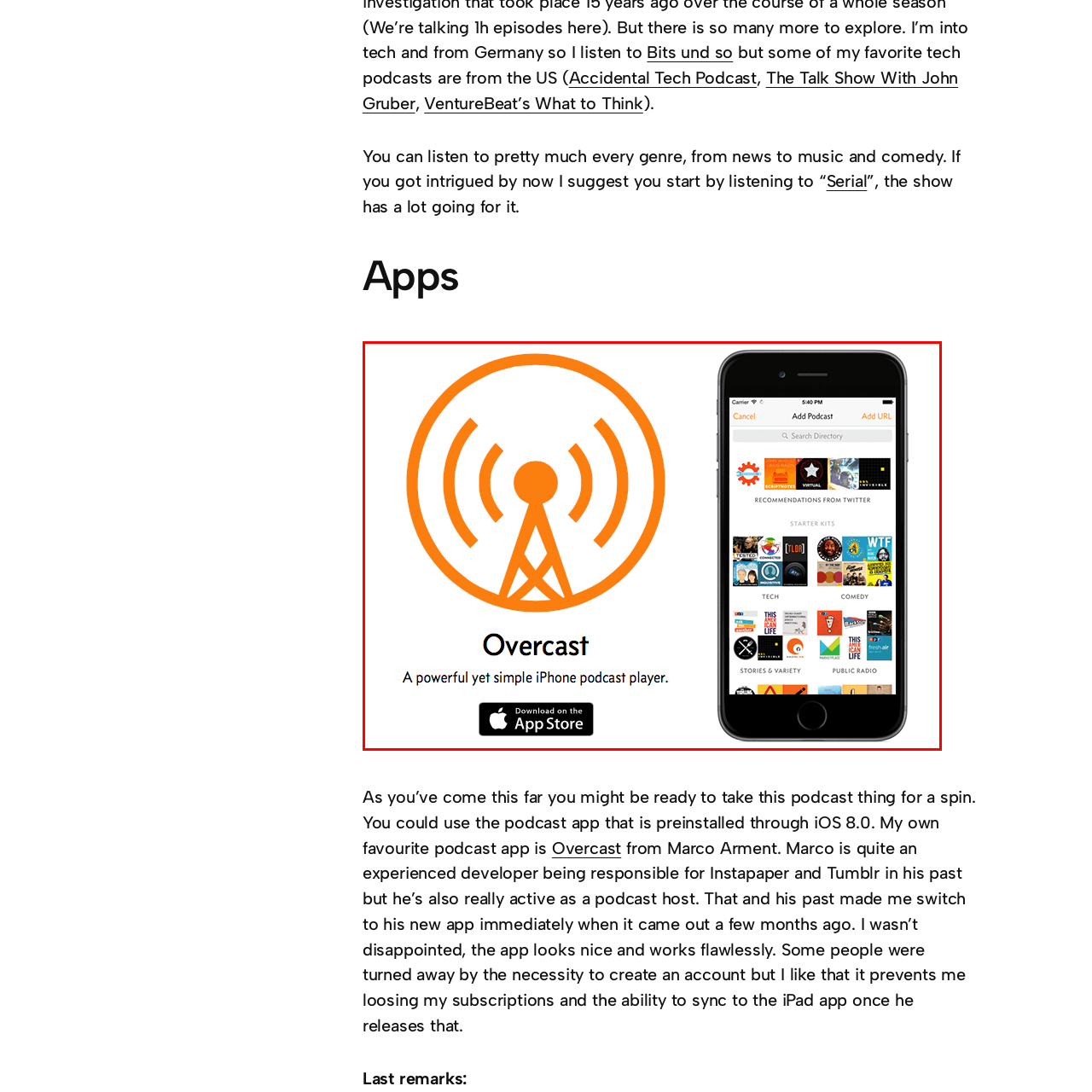What is the purpose of the directory search bar?
Observe the image highlighted by the red bounding box and answer the question comprehensively.

The directory search bar is part of the app's interface, and its purpose is to allow users to search for specific podcasts within the app's curated content.